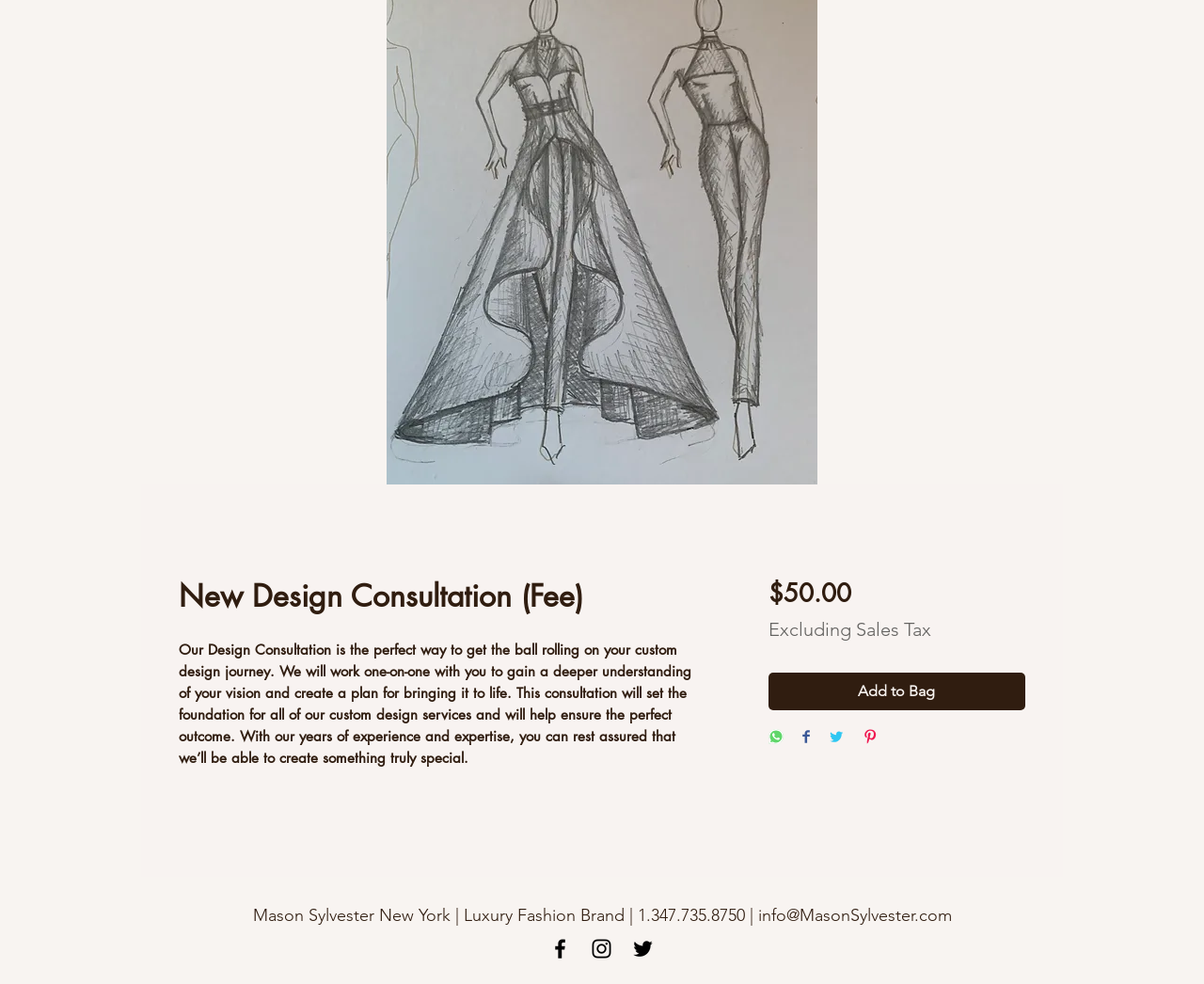Extract the bounding box coordinates for the UI element described by the text: "aria-label="Black Instagram Icon"". The coordinates should be in the form of [left, top, right, bottom] with values between 0 and 1.

[0.489, 0.951, 0.51, 0.977]